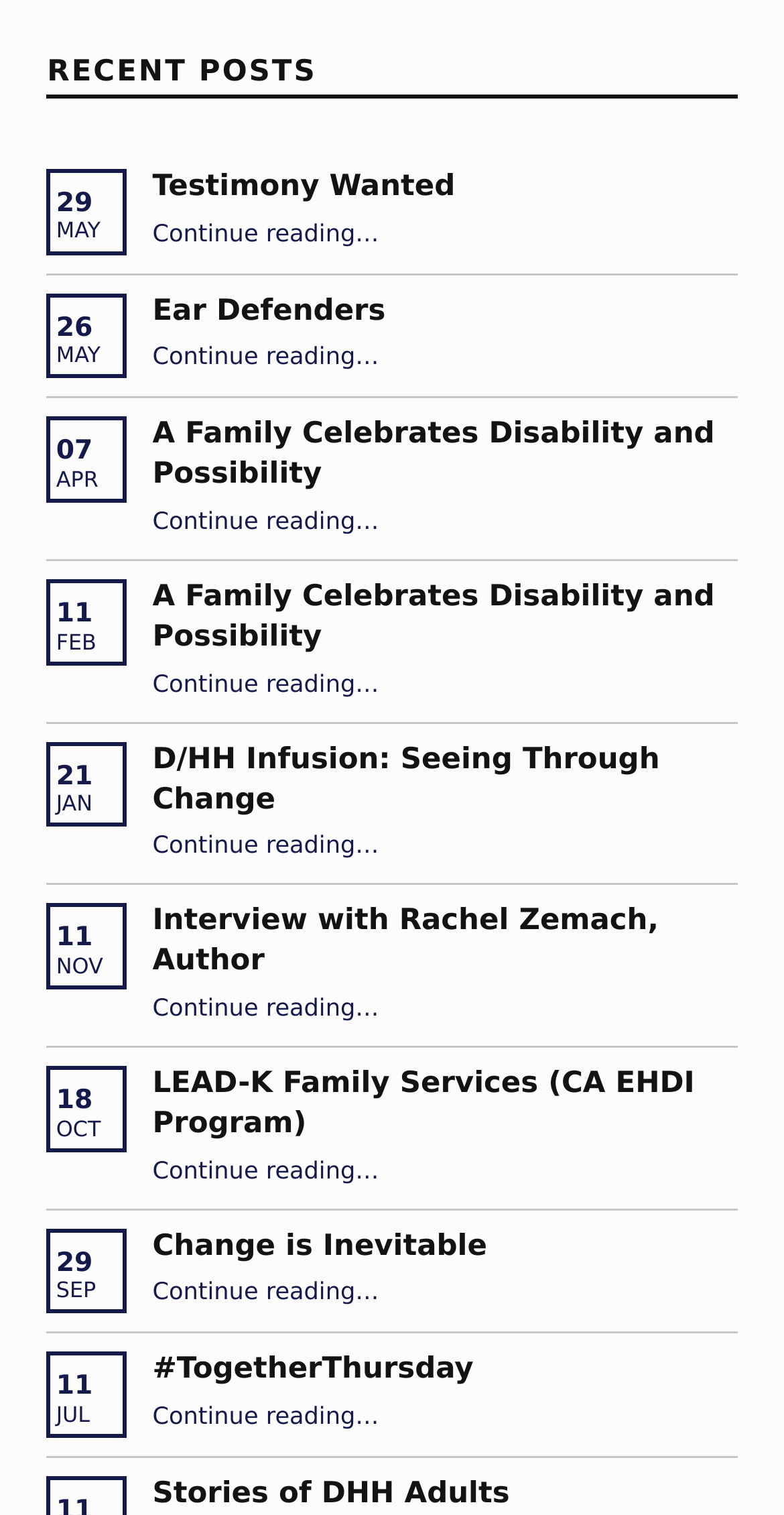Locate the bounding box coordinates of the element's region that should be clicked to carry out the following instruction: "Explore the story '#TogetherThursday'". The coordinates need to be four float numbers between 0 and 1, i.e., [left, top, right, bottom].

[0.194, 0.894, 0.604, 0.915]